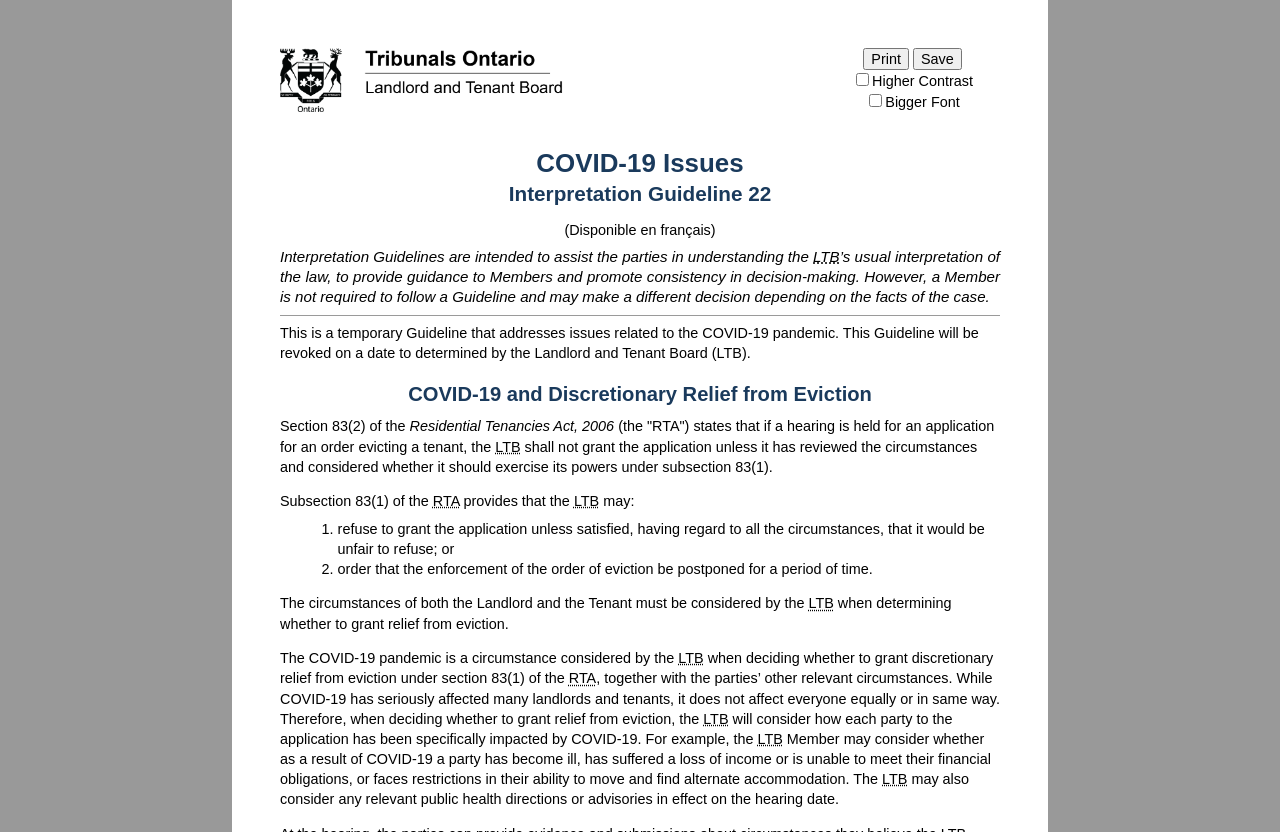What is the role of the Landlord and Tenant Board?
Respond to the question with a well-detailed and thorough answer.

According to the webpage, the Landlord and Tenant Board (LTB) has the power to grant or refuse an application for an order evicting a tenant, and may also consider exercising its powers under subsection 83(1) of the Residential Tenancies Act.